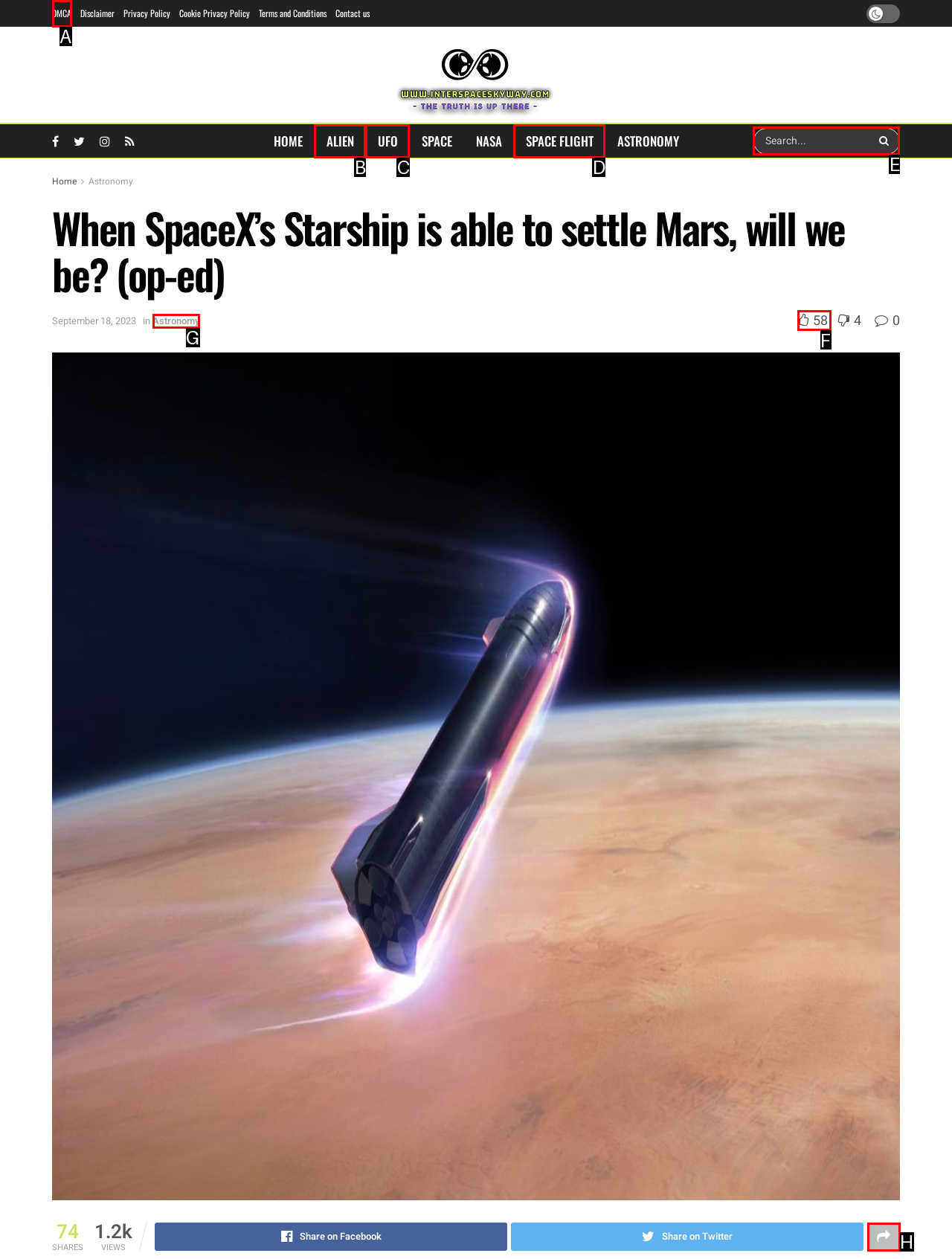Choose the HTML element that needs to be clicked for the given task: Search for something Respond by giving the letter of the chosen option.

E